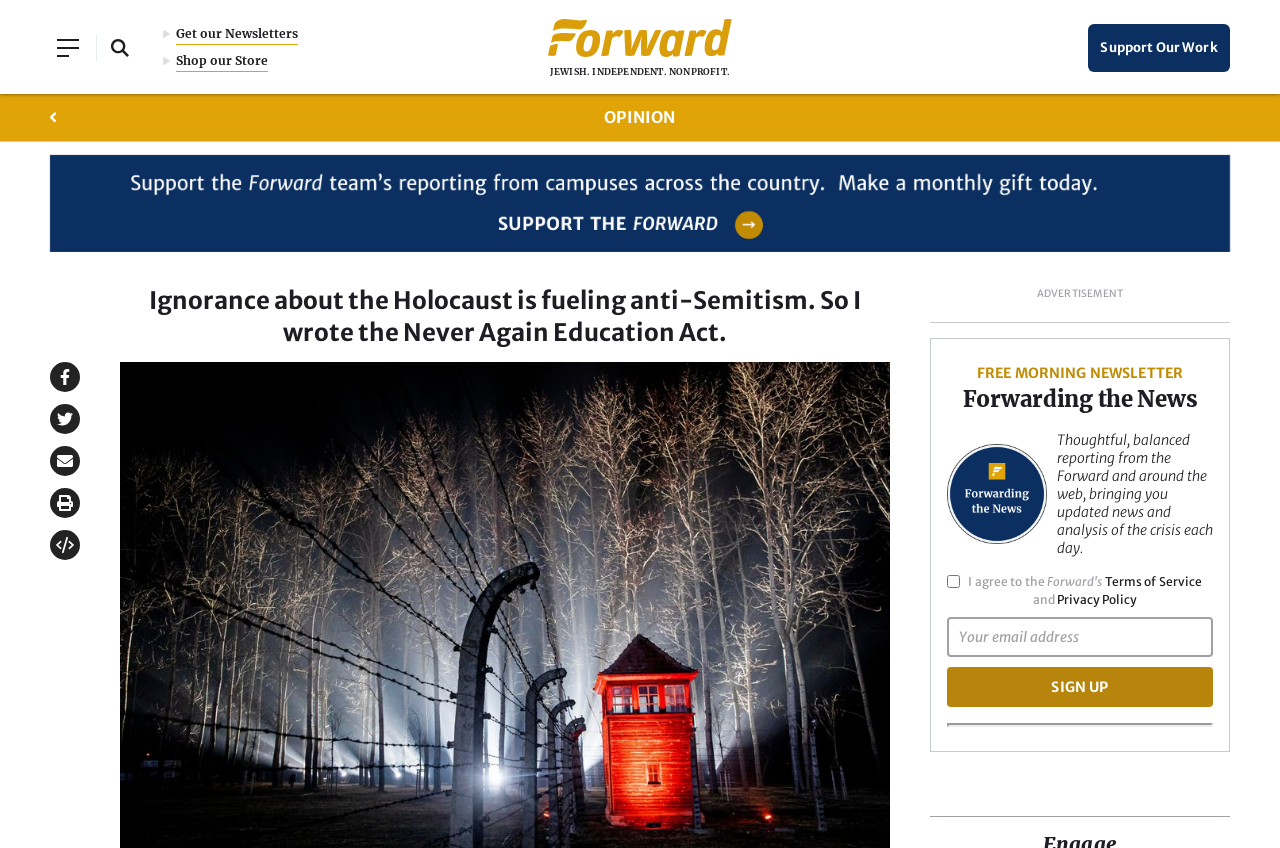How many social media sharing options are available?
Based on the visual, give a brief answer using one word or a short phrase.

3